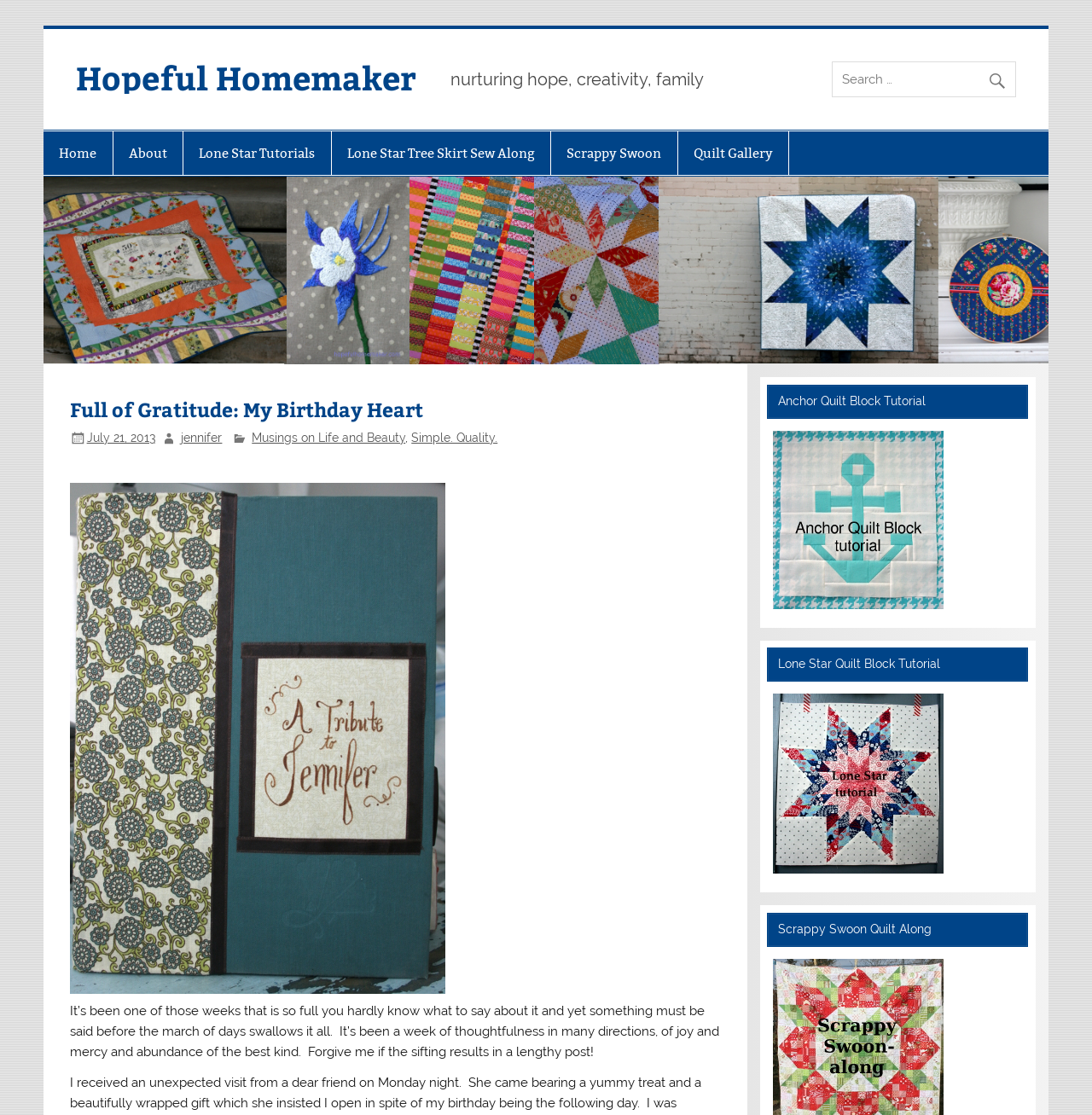Provide the bounding box coordinates of the HTML element this sentence describes: "alt="lone star quilt block tutorial"". The bounding box coordinates consist of four float numbers between 0 and 1, i.e., [left, top, right, bottom].

[0.708, 0.773, 0.864, 0.787]